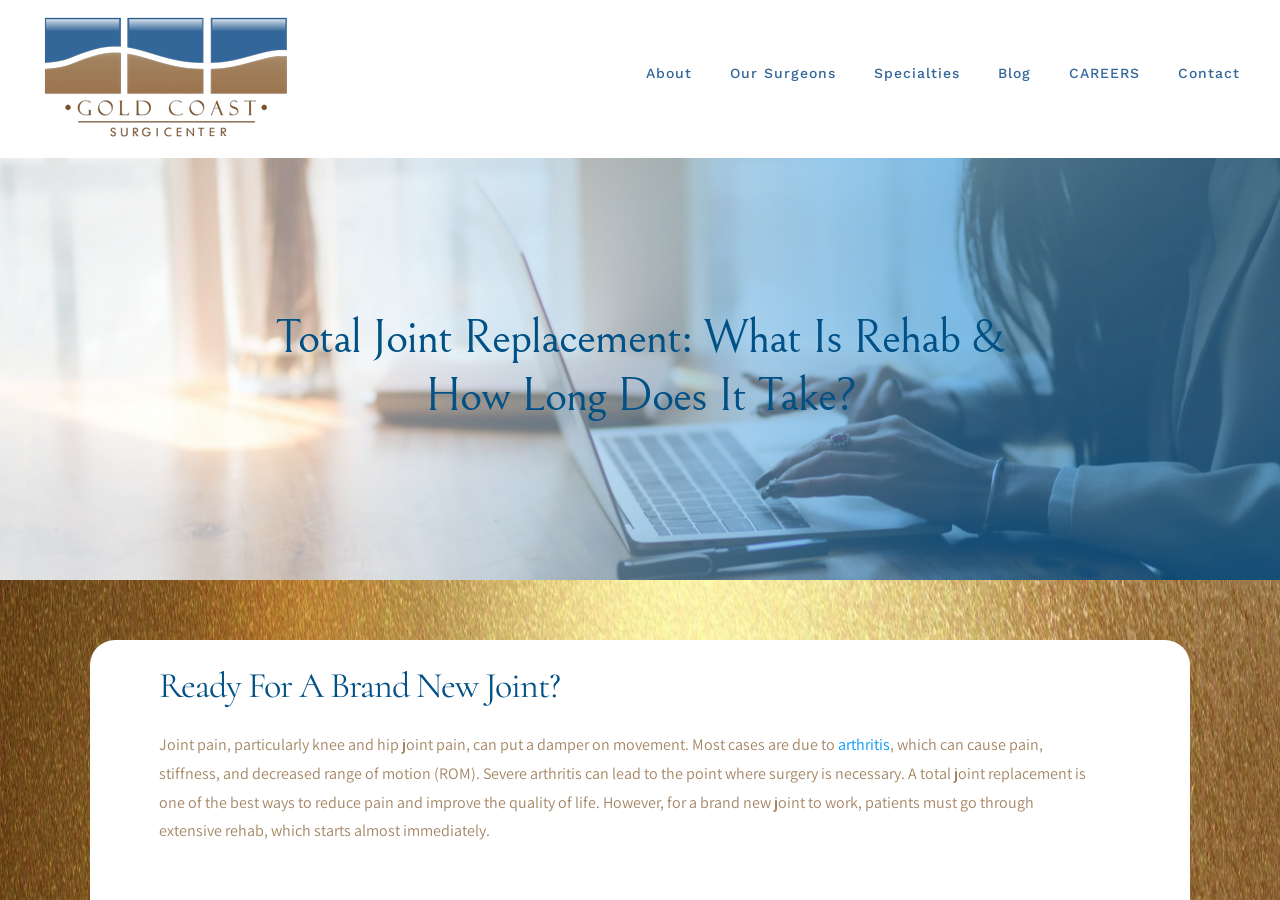Describe all significant elements and features of the webpage.

The webpage is about total joint replacement and rehabilitation. At the top left corner, there is a logo of the Gold Coast Surgery Center. To the right of the logo, there is a main menu navigation bar with links to various sections of the website, including "About", "Our Surgeons", "Specialties", "Blog", "CAREERS", and "Contact".

Below the navigation bar, there is a heading that reads "Total Joint Replacement: What Is Rehab & How Long Does It Take?" which spans across most of the page. Underneath this heading, there is a subheading "Ready For A Brand New Joint?" located near the top center of the page.

The main content of the page starts below the subheading, where there is a block of text that discusses joint pain, particularly knee and hip joint pain, and how it can be caused by arthritis. The text also explains that severe arthritis can lead to the need for surgery, and that a total joint replacement is one of the best ways to reduce pain and improve the quality of life. However, it emphasizes that patients must go through extensive rehab, which starts almost immediately, for the new joint to work. The text also includes a link to the word "arthritis" for further information.